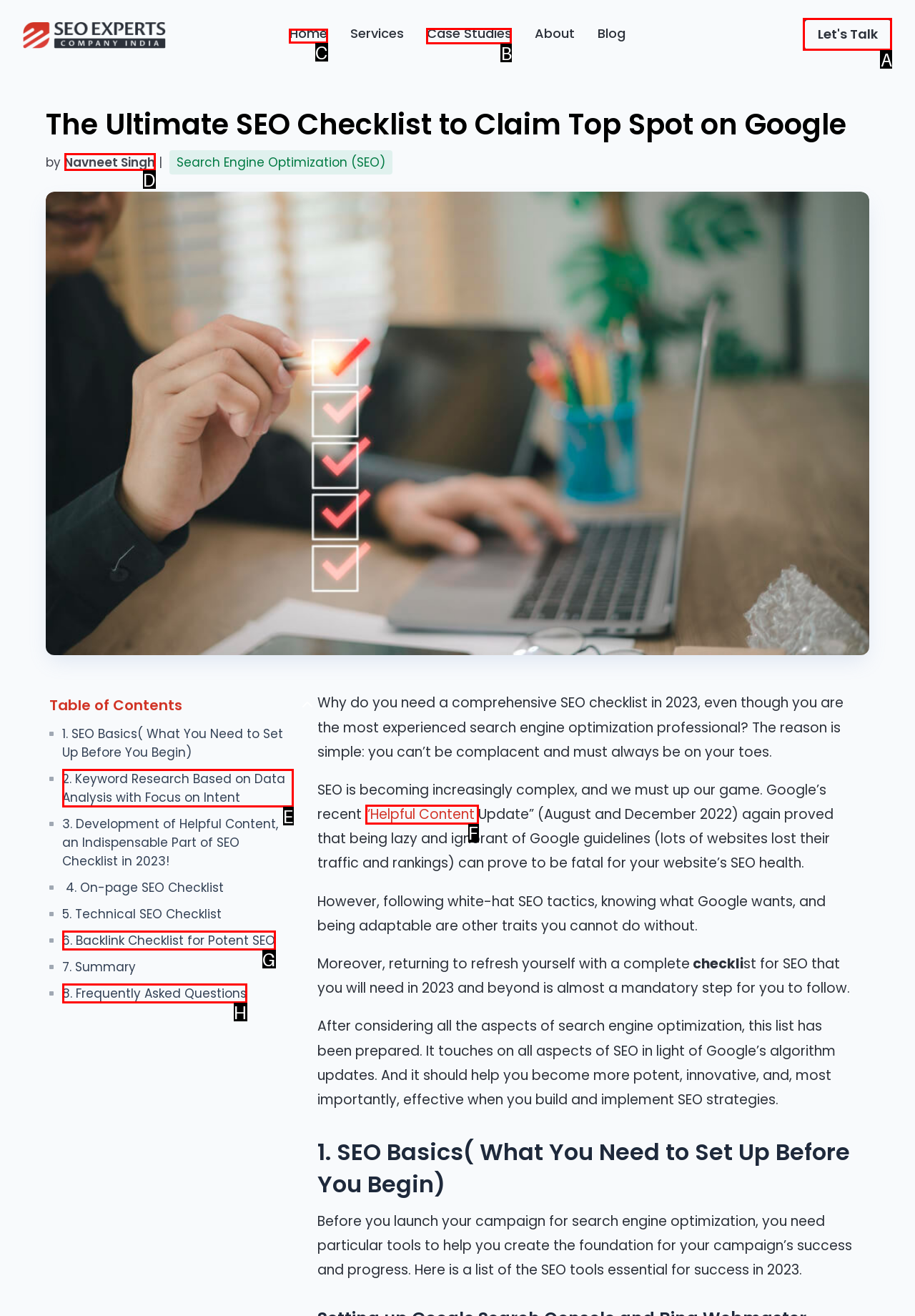Identify the correct UI element to click for this instruction: Click the 'Home' link
Respond with the appropriate option's letter from the provided choices directly.

C